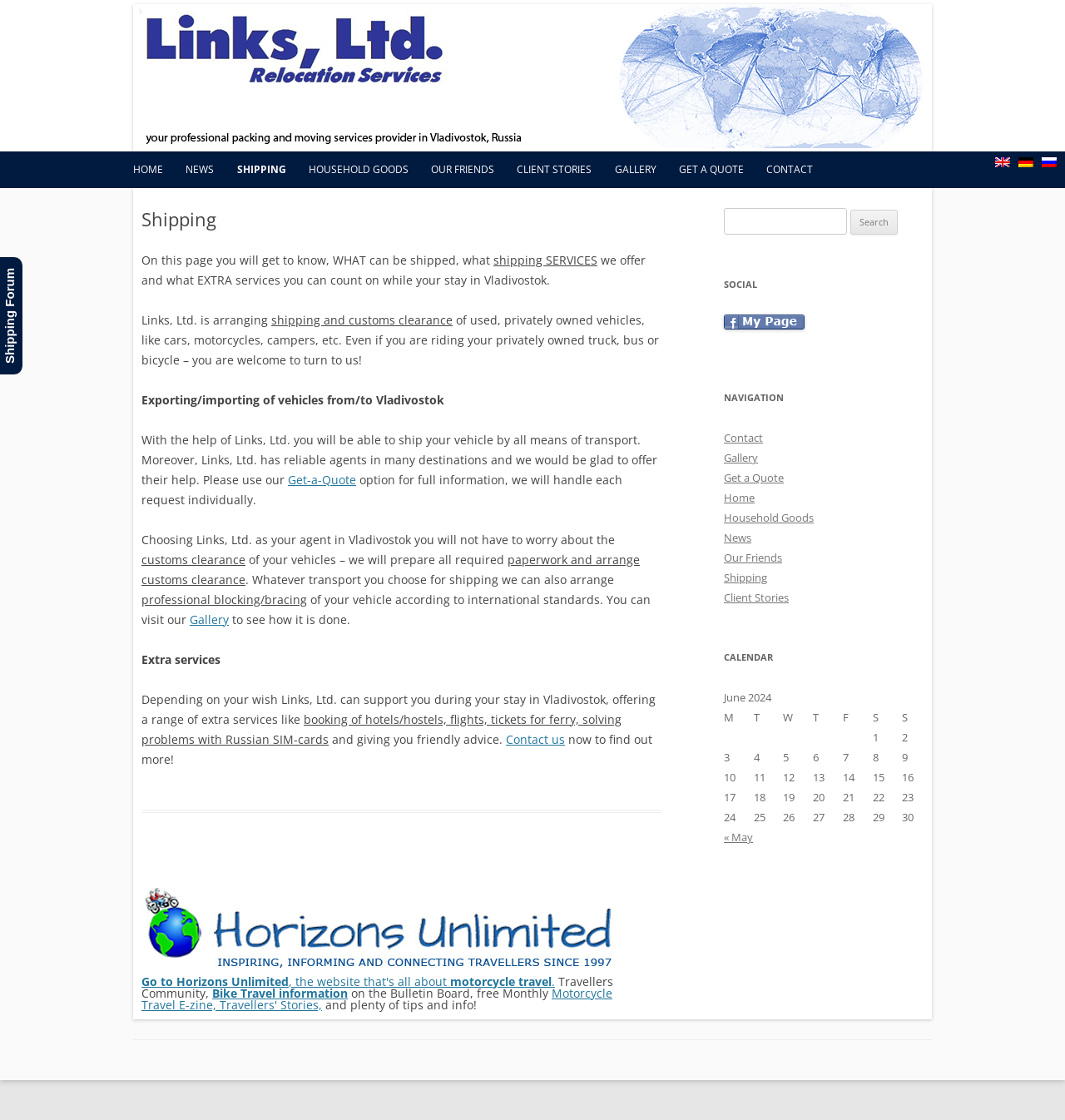Please reply with a single word or brief phrase to the question: 
What is the purpose of the 'Search for:' textbox?

To search the website